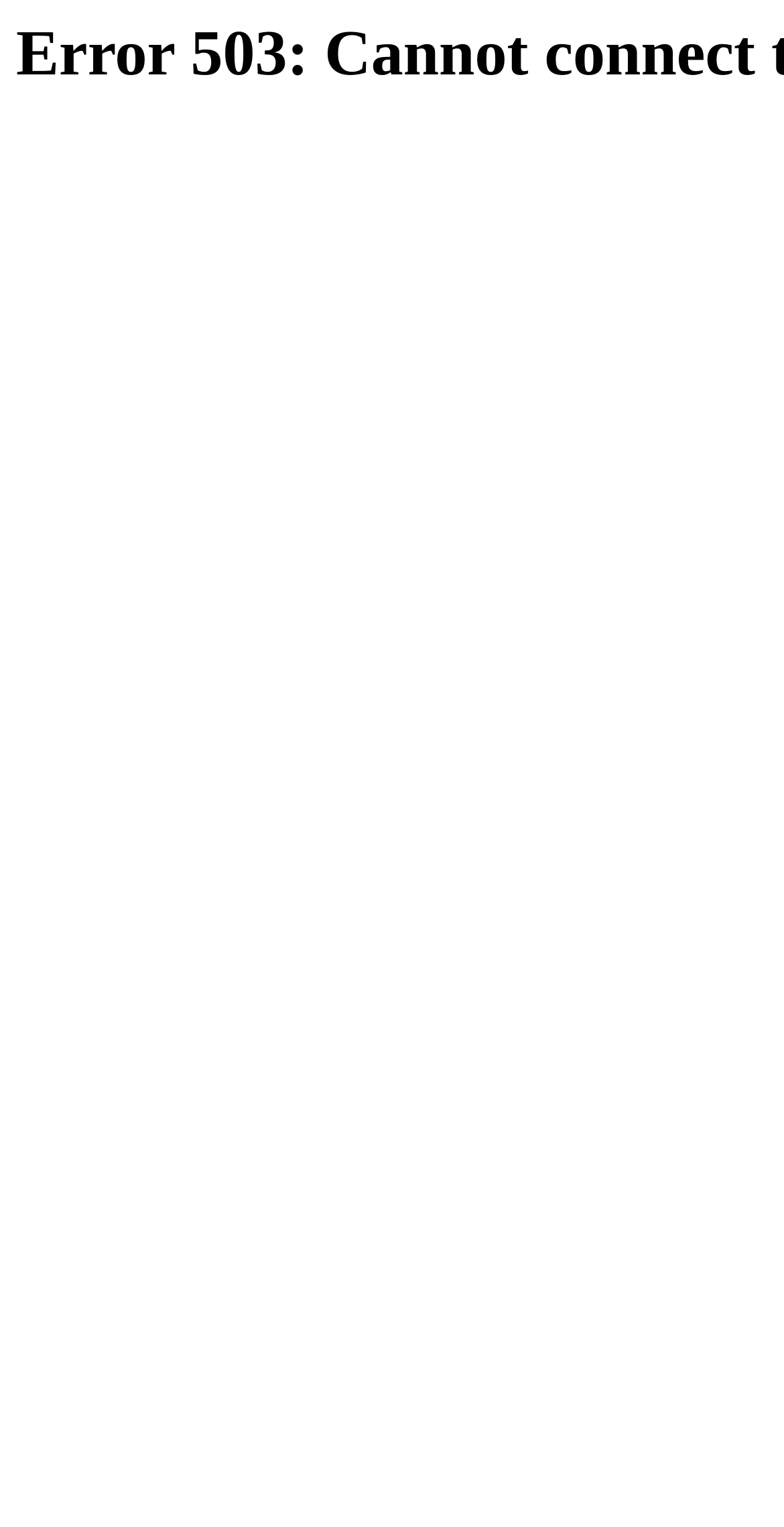Identify the main heading from the webpage and provide its text content.

Error 503: Cannot connect to the configured database